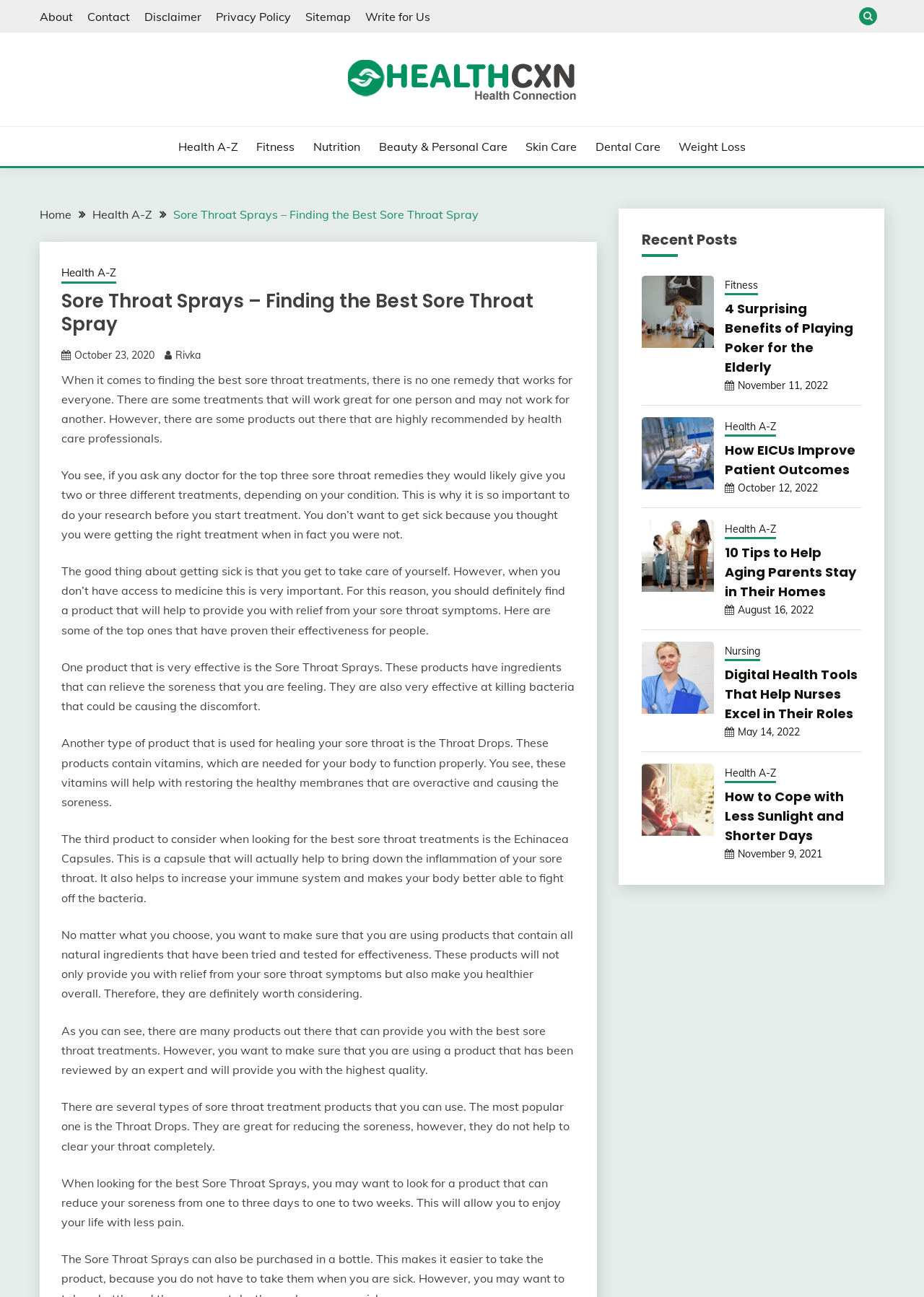Locate the headline of the webpage and generate its content.

Sore Throat Sprays – Finding the Best Sore Throat Spray